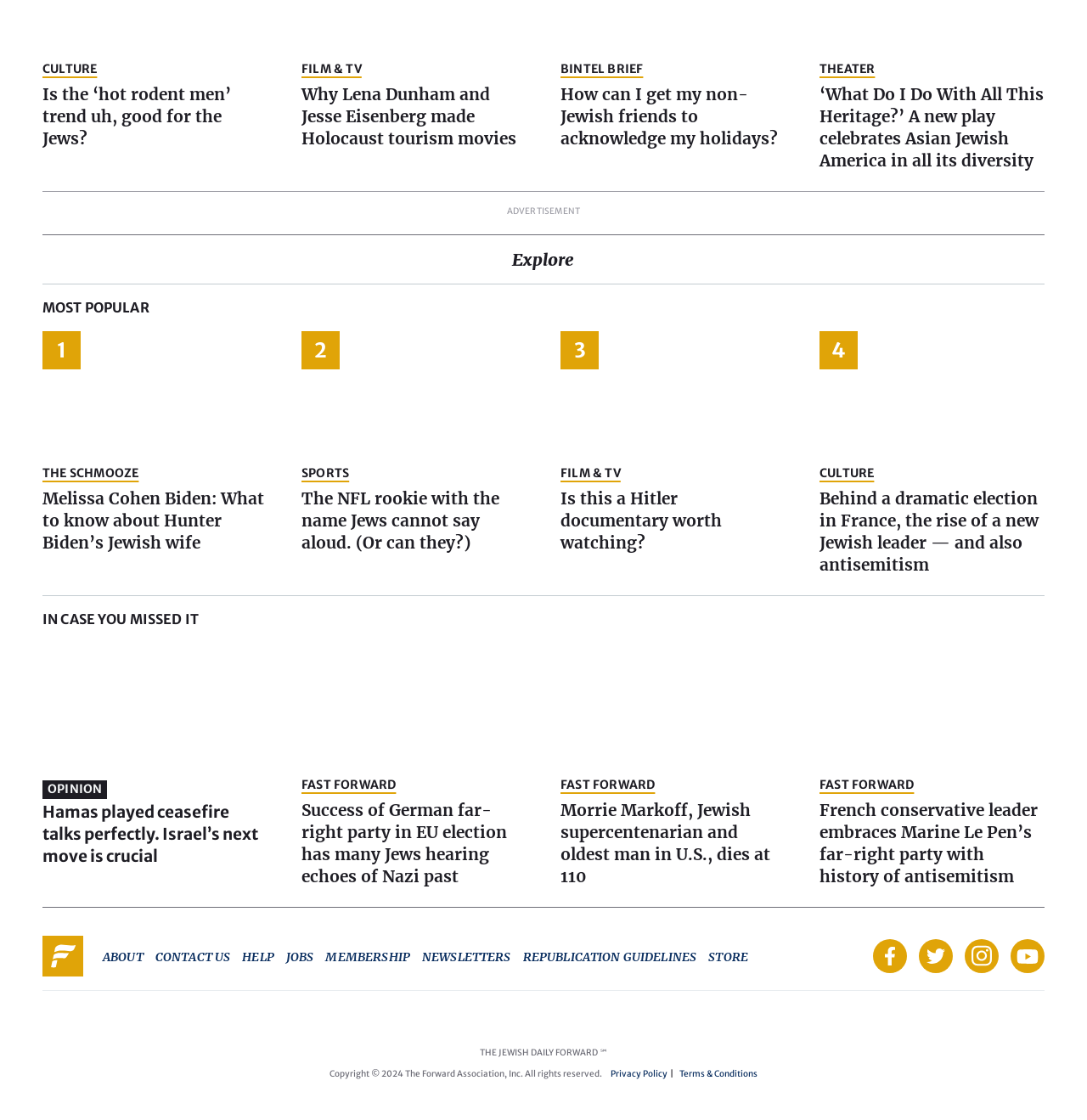Pinpoint the bounding box coordinates of the clickable area necessary to execute the following instruction: "View the image of Hunter Biden and his wife Melissa Cohen Biden". The coordinates should be given as four float numbers between 0 and 1, namely [left, top, right, bottom].

[0.039, 0.296, 0.246, 0.409]